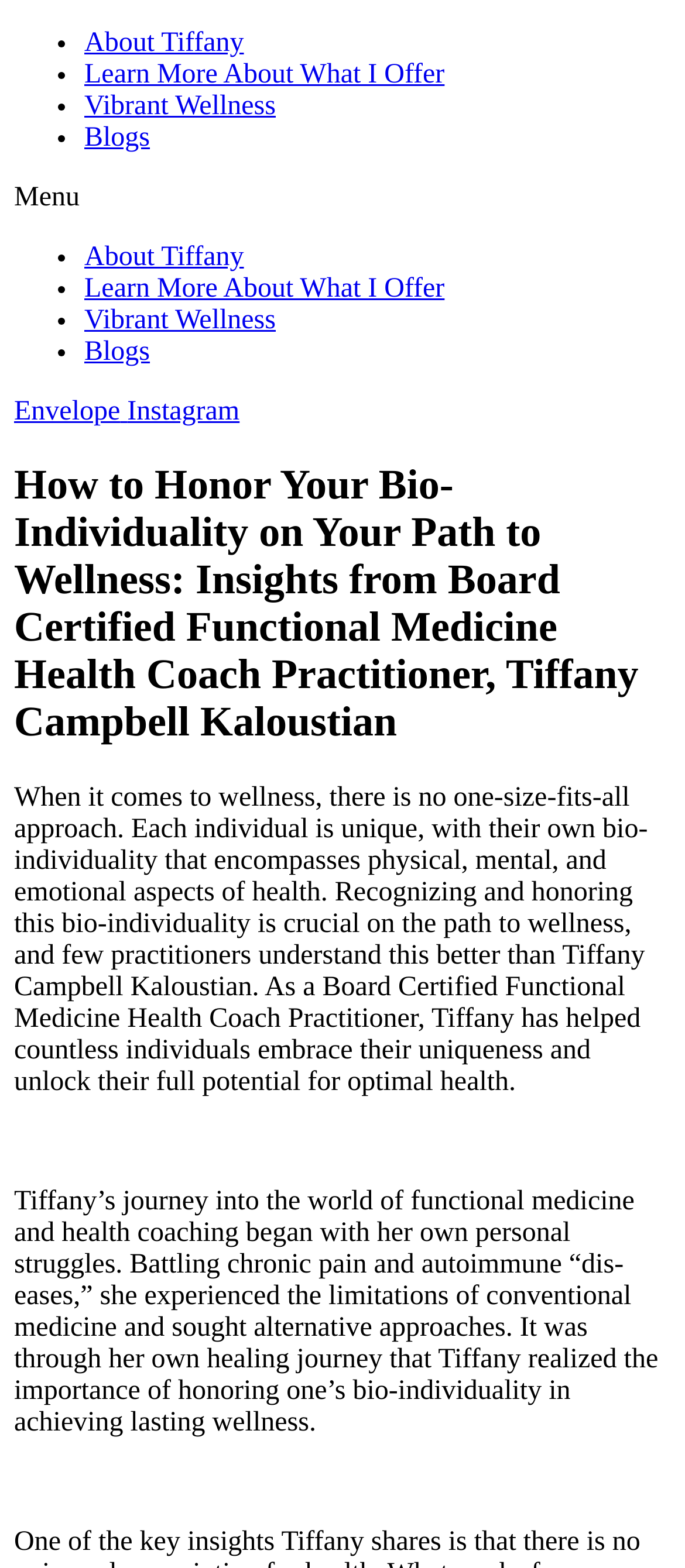Please identify the bounding box coordinates of the region to click in order to complete the given instruction: "Check the envelope". The coordinates should be four float numbers between 0 and 1, i.e., [left, top, right, bottom].

[0.021, 0.253, 0.186, 0.272]